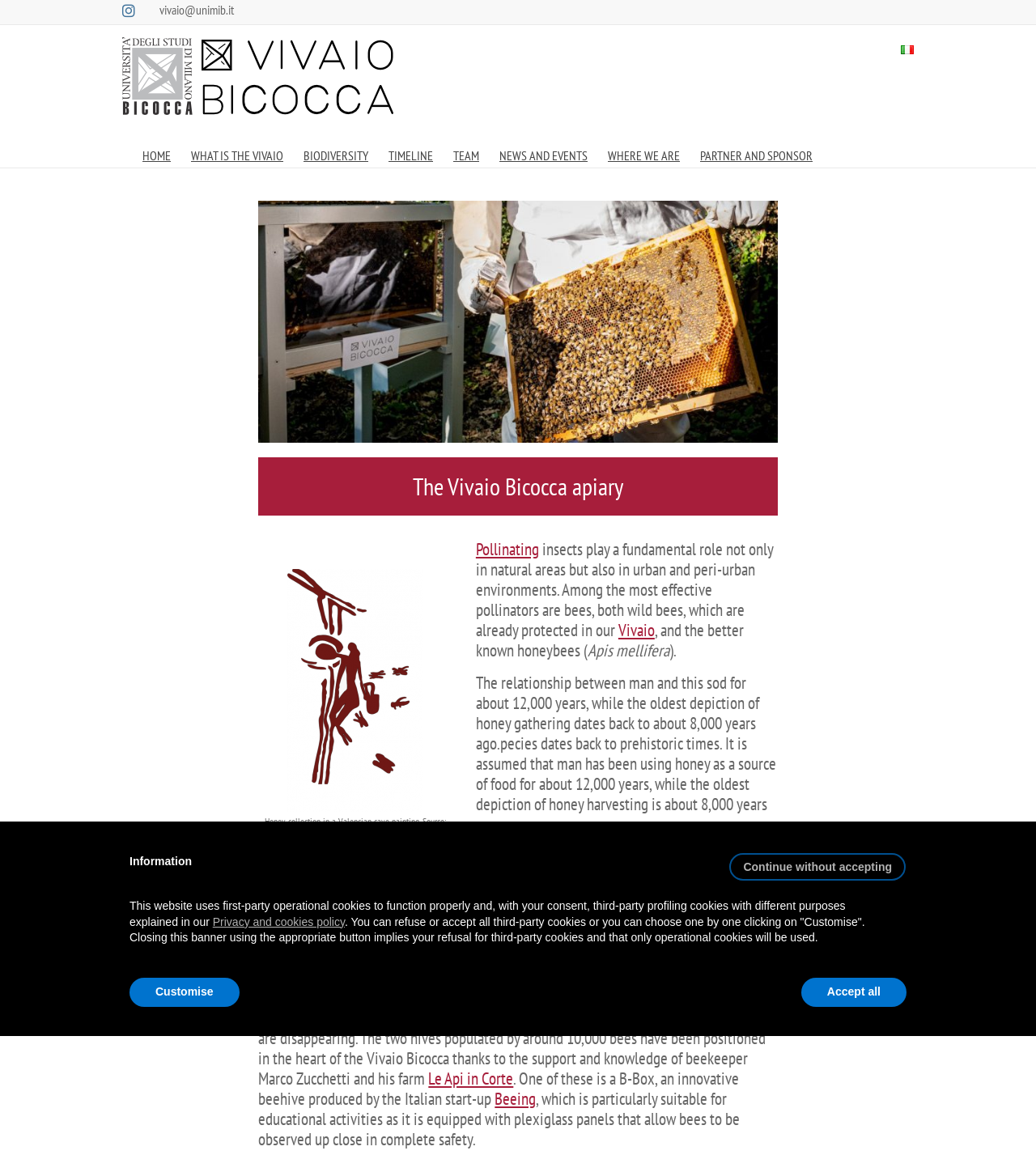Bounding box coordinates are to be given in the format (top-left x, top-left y, bottom-right x, bottom-right y). All values must be floating point numbers between 0 and 1. Provide the bounding box coordinate for the UI element described as: NEWS AND EVENTS

[0.482, 0.122, 0.567, 0.143]